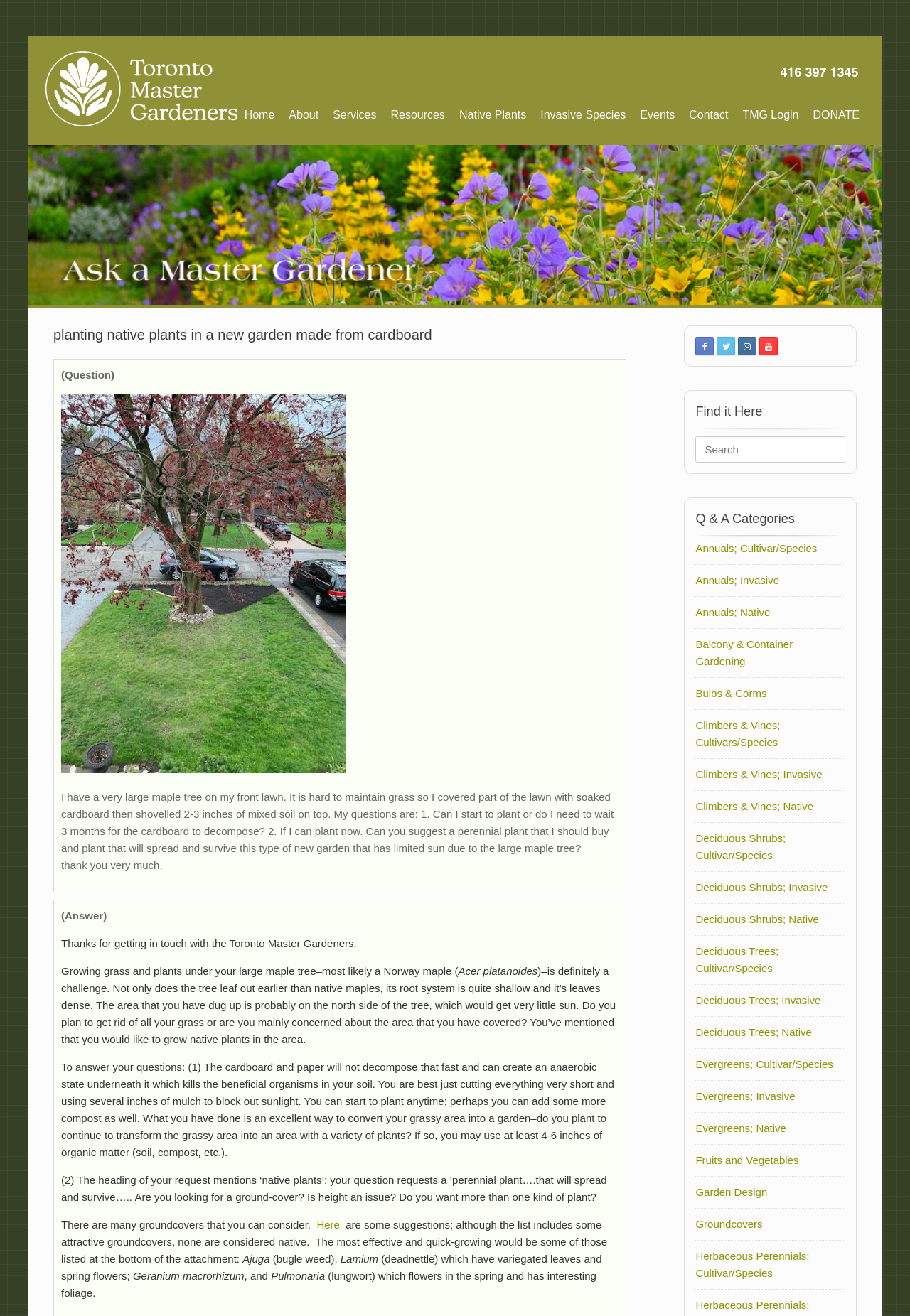Highlight the bounding box coordinates of the element that should be clicked to carry out the following instruction: "Click on the 'Here' link". The coordinates must be given as four float numbers ranging from 0 to 1, i.e., [left, top, right, bottom].

[0.348, 0.926, 0.373, 0.935]